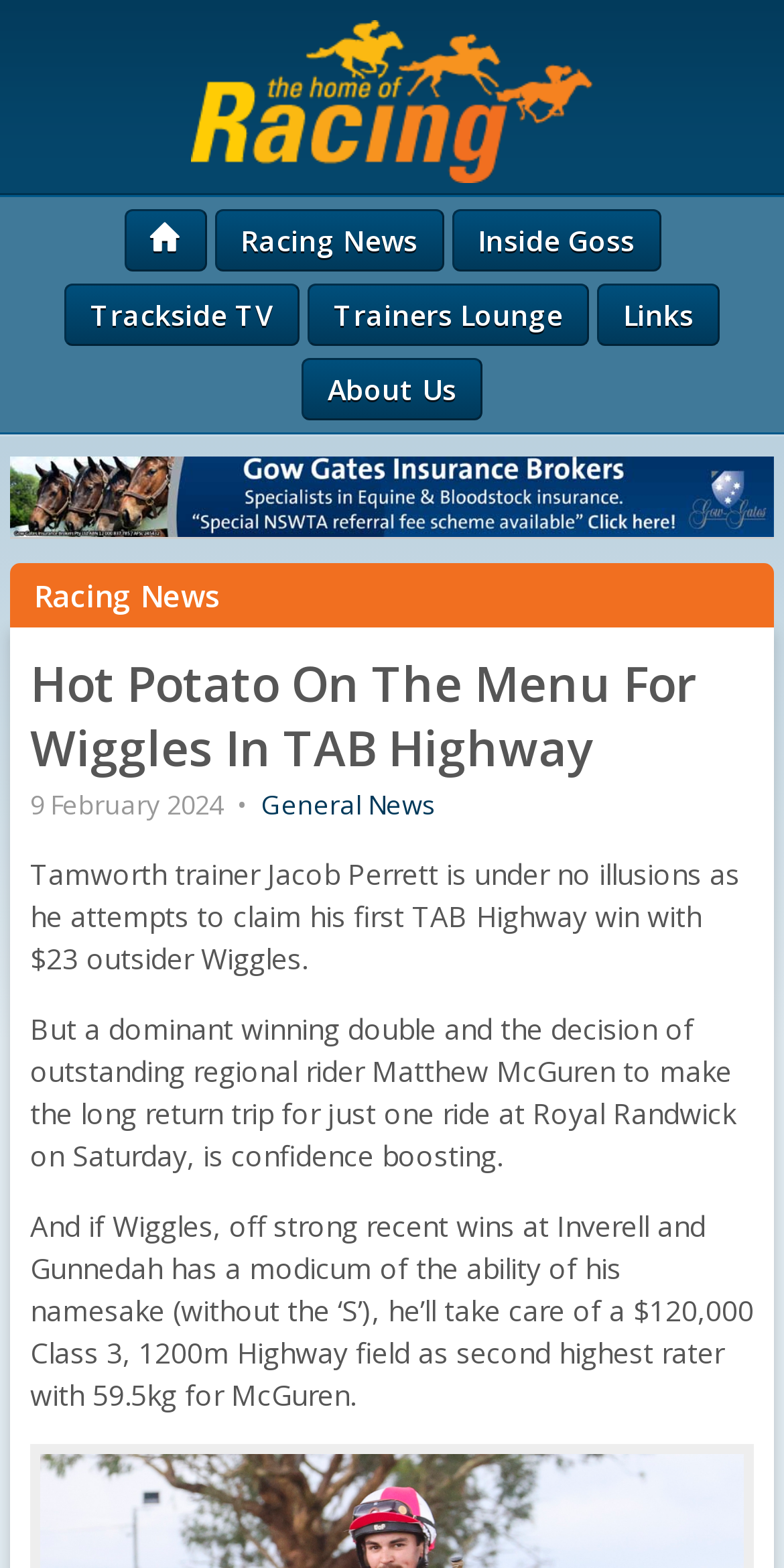Detail the various sections and features of the webpage.

The webpage appears to be an article about horse racing, specifically focusing on a trainer named Jacob Perrett and his horse Wiggles. At the top of the page, there is a header section with a logo image and several links to different sections of the website, including "Home", "Racing News", "Inside Goss", and others. 

Below the header section, there is a large heading that reads "Hot Potato On The Menu For Wiggles In TAB Highway". This heading is accompanied by a timestamp indicating the article was published on February 9, 2024. 

The main content of the article is divided into three paragraphs. The first paragraph introduces the trainer Jacob Perrett and his horse Wiggles, who is attempting to win a TAB Highway race. The second paragraph discusses the horse's recent winning streak and the decision of a prominent rider to participate in the race. The third paragraph provides more details about the horse's abilities and its chances of winning the race.

There are no images within the article itself, but there is a logo image at the top of the page. The overall layout of the page is clean, with clear headings and concise text.